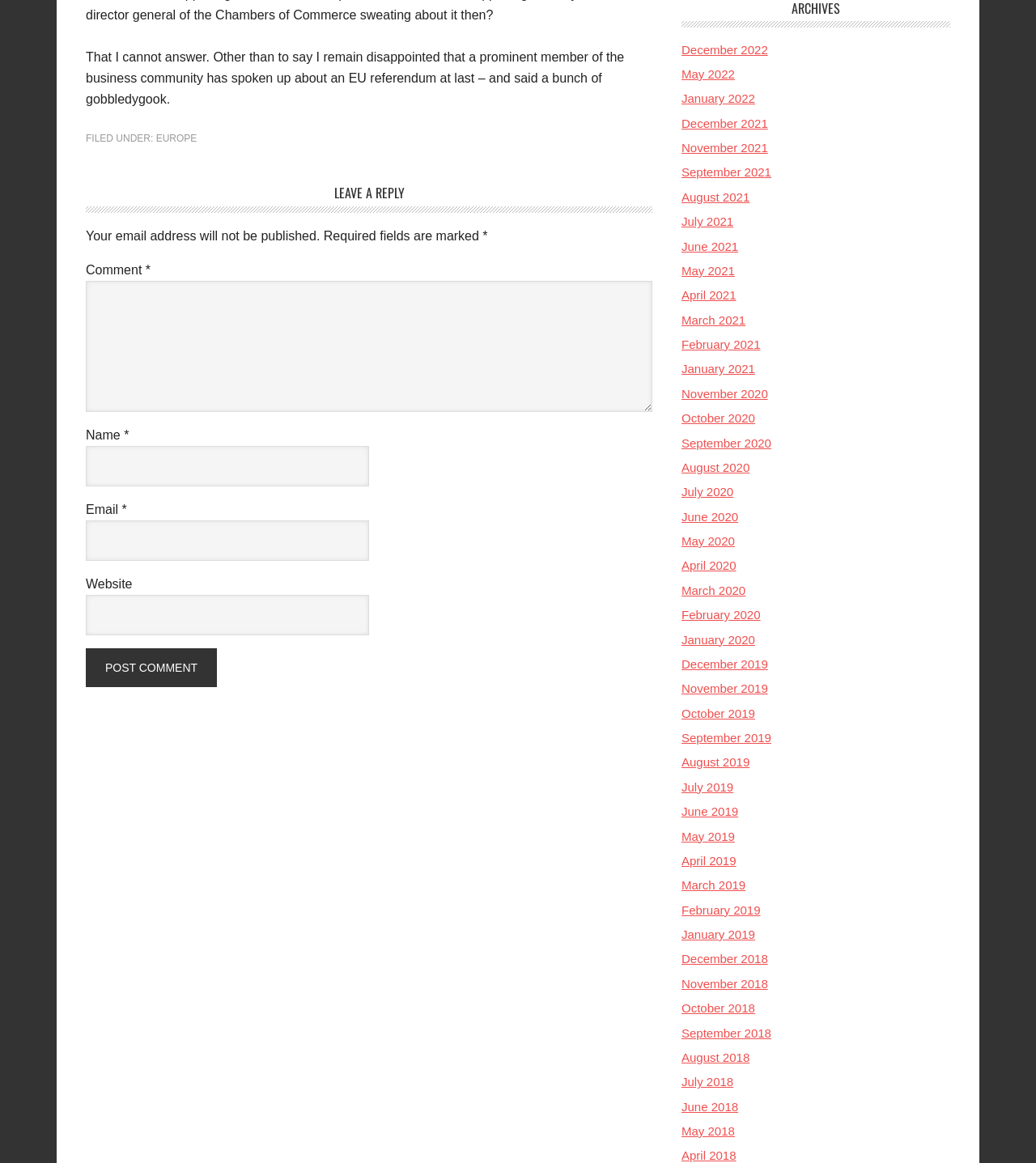Determine the bounding box coordinates of the section to be clicked to follow the instruction: "Visit the EUROPE page". The coordinates should be given as four float numbers between 0 and 1, formatted as [left, top, right, bottom].

[0.151, 0.114, 0.19, 0.124]